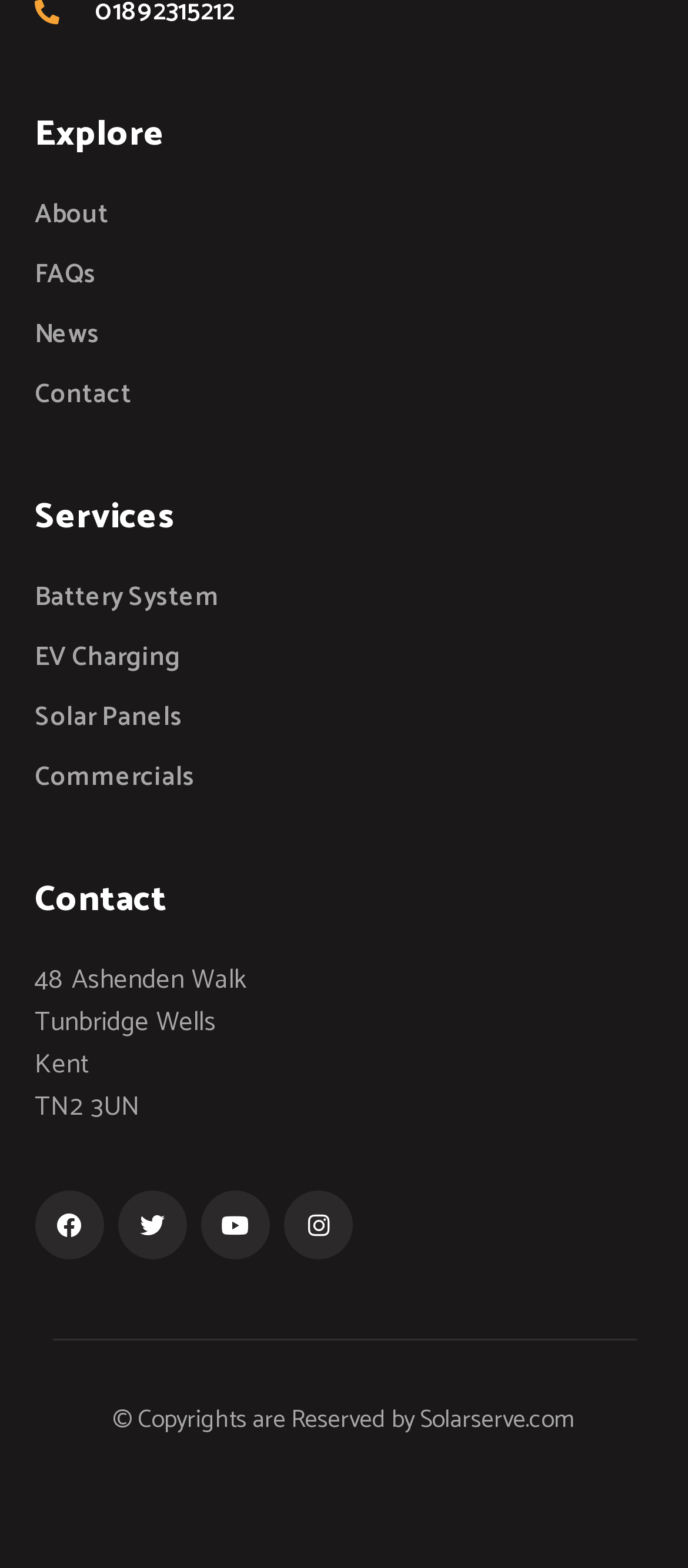Locate the bounding box coordinates of the clickable area needed to fulfill the instruction: "Visit Solarserve.com website".

[0.61, 0.893, 0.836, 0.919]